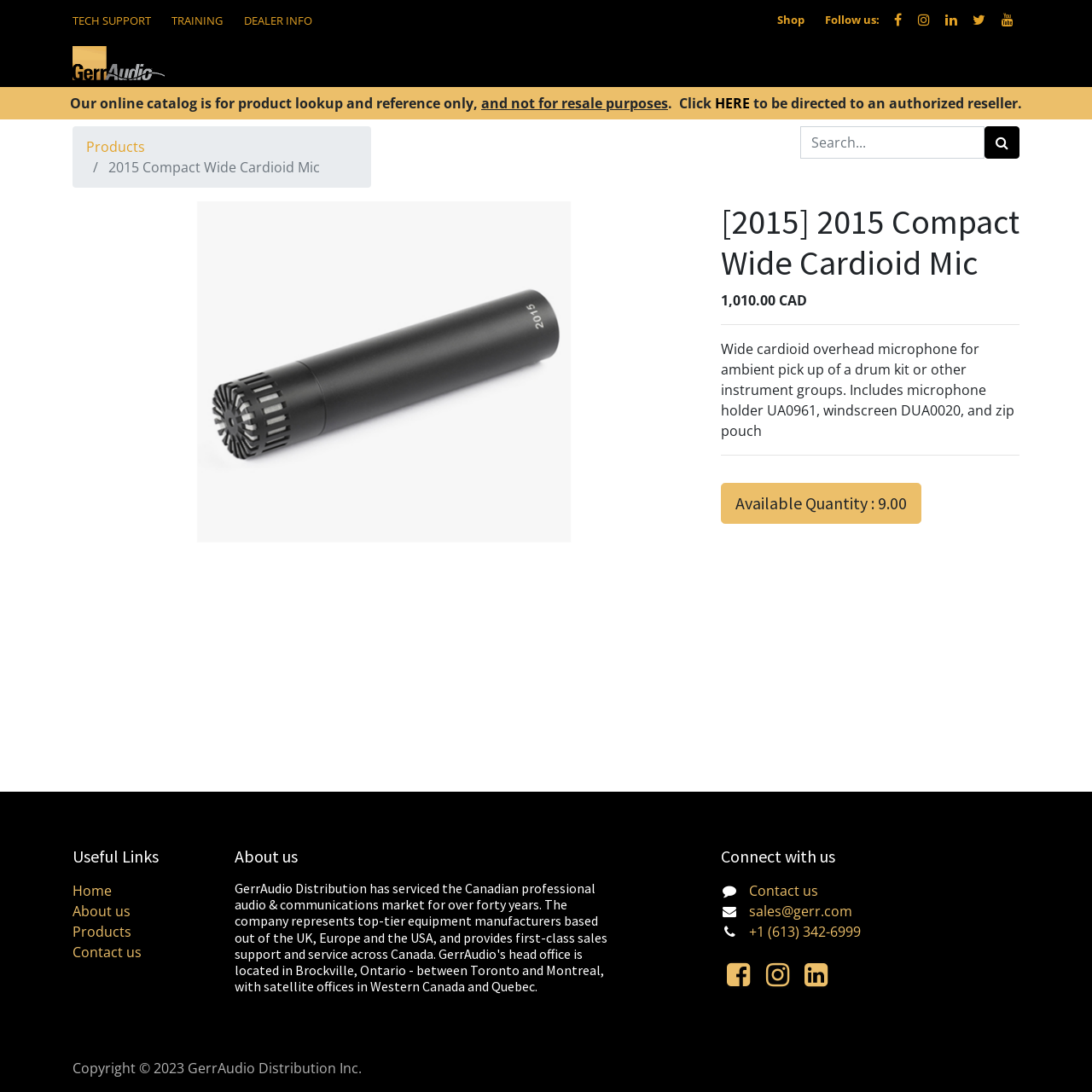Is there a search bar on the webpage?
Using the image, answer in one word or phrase.

Yes